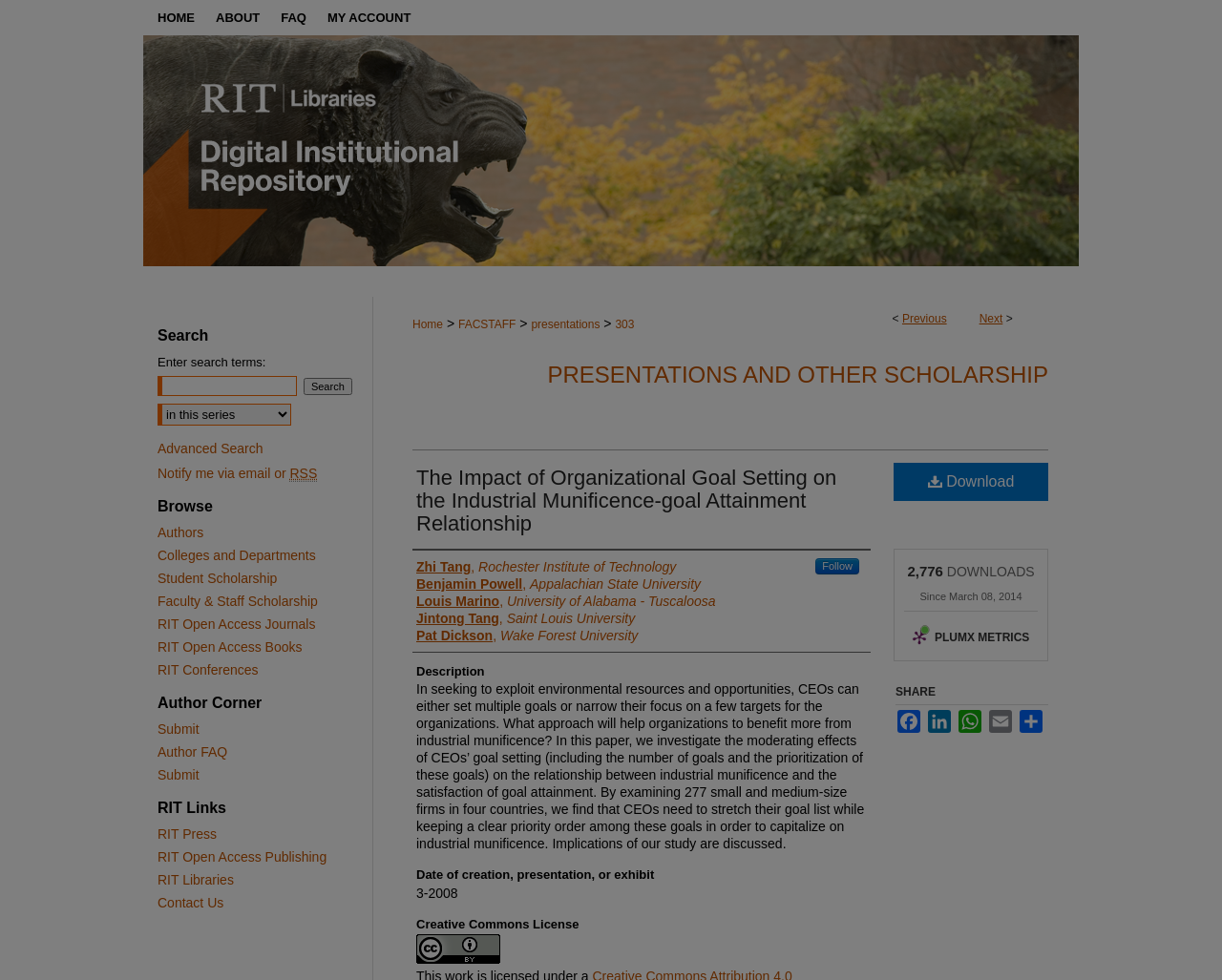Show the bounding box coordinates of the element that should be clicked to complete the task: "Download the presentation".

[0.731, 0.472, 0.858, 0.511]